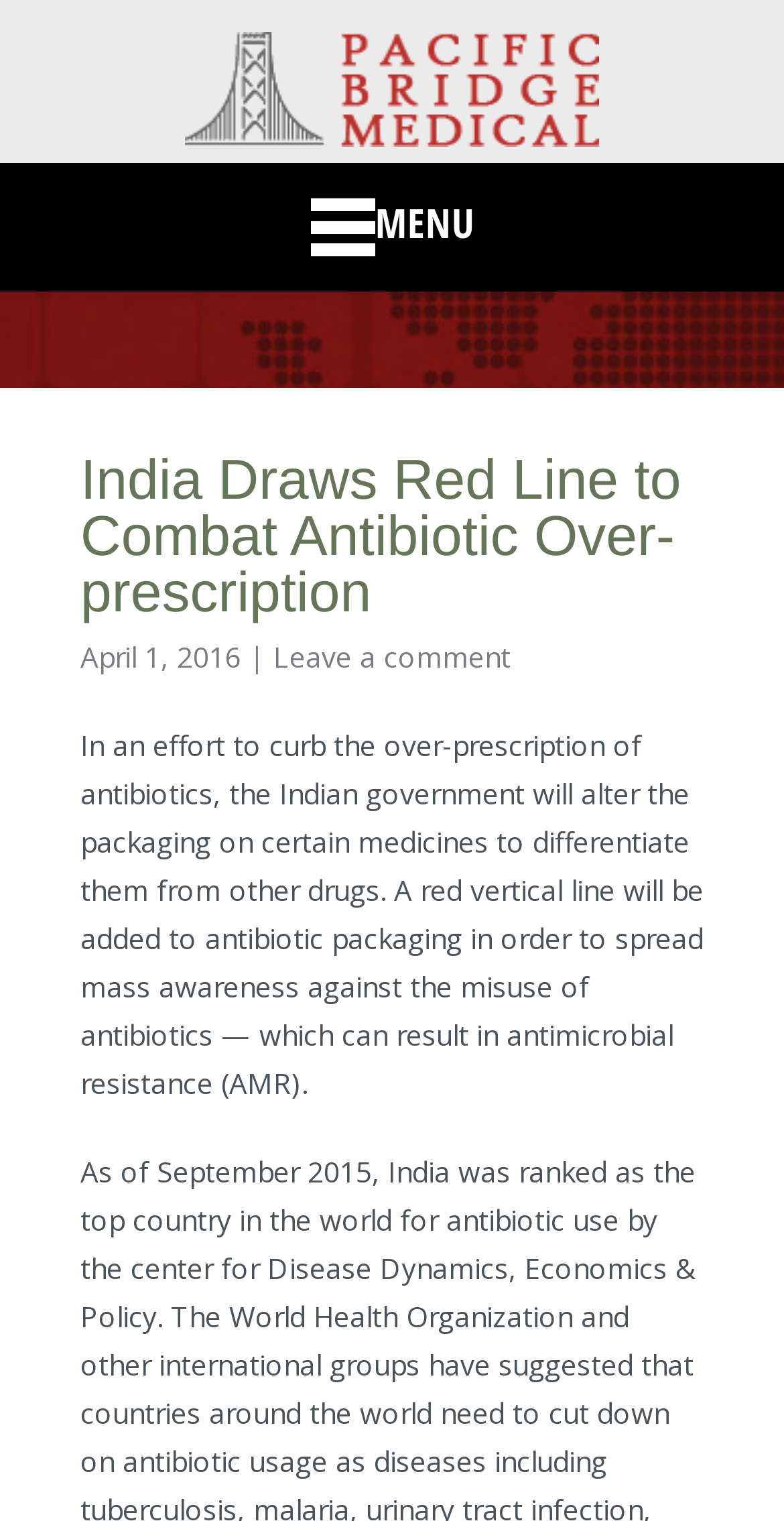Please identify the bounding box coordinates of the area that needs to be clicked to follow this instruction: "Open the MENU".

[0.396, 0.123, 0.604, 0.176]